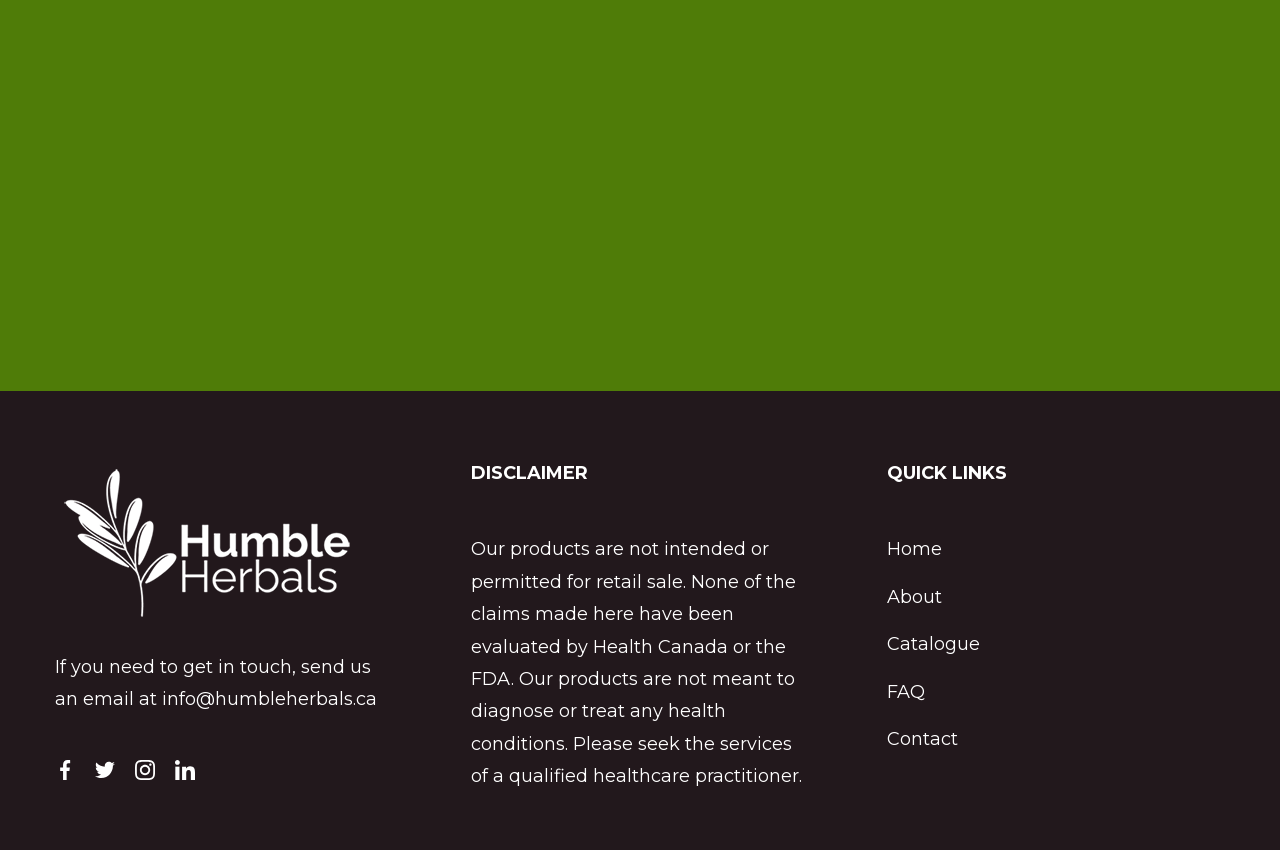Reply to the question with a single word or phrase:
What is the email address to contact?

info@humbleherbals.ca